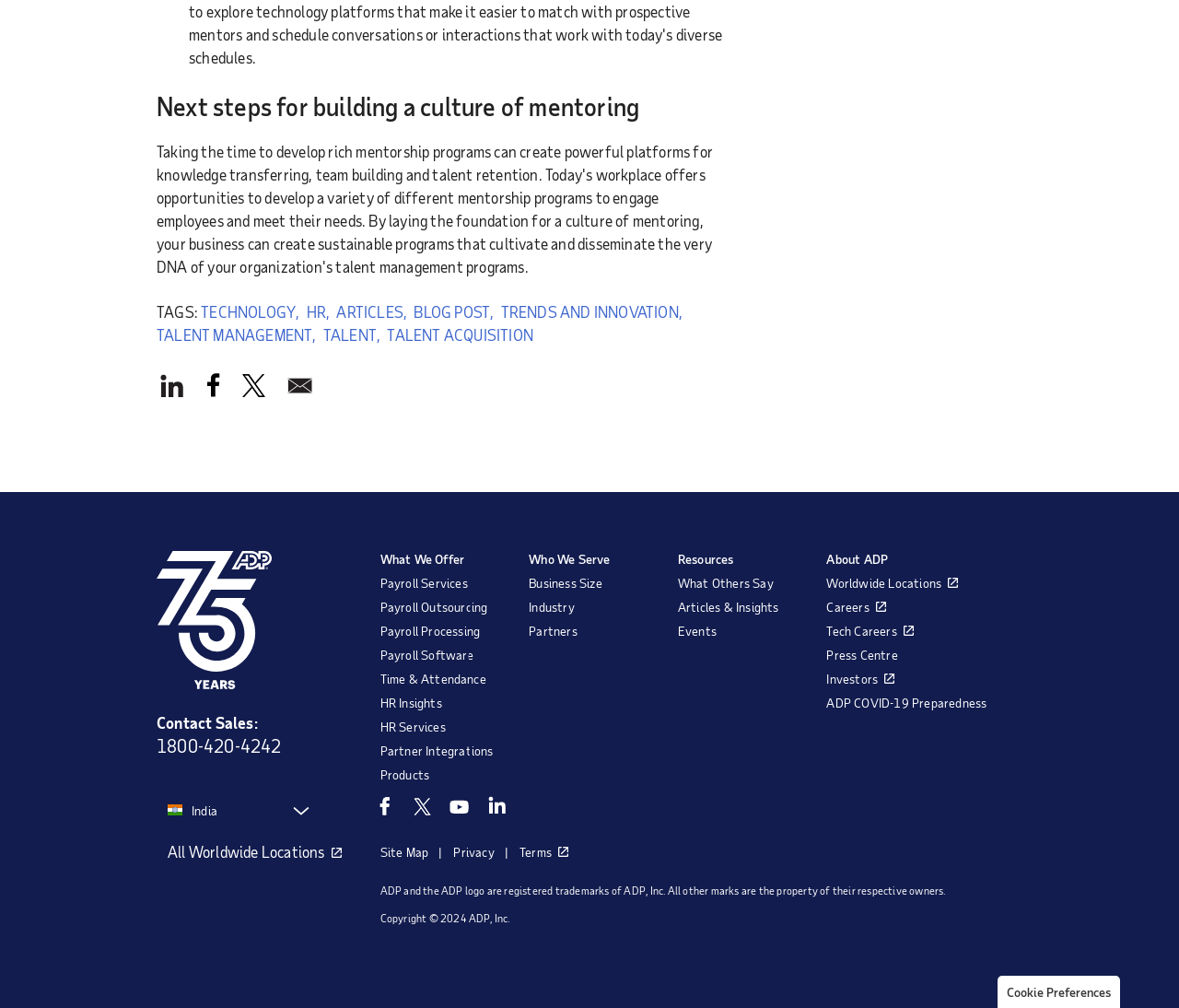What is the main topic of the webpage?
Using the image as a reference, answer with just one word or a short phrase.

Mentoring culture